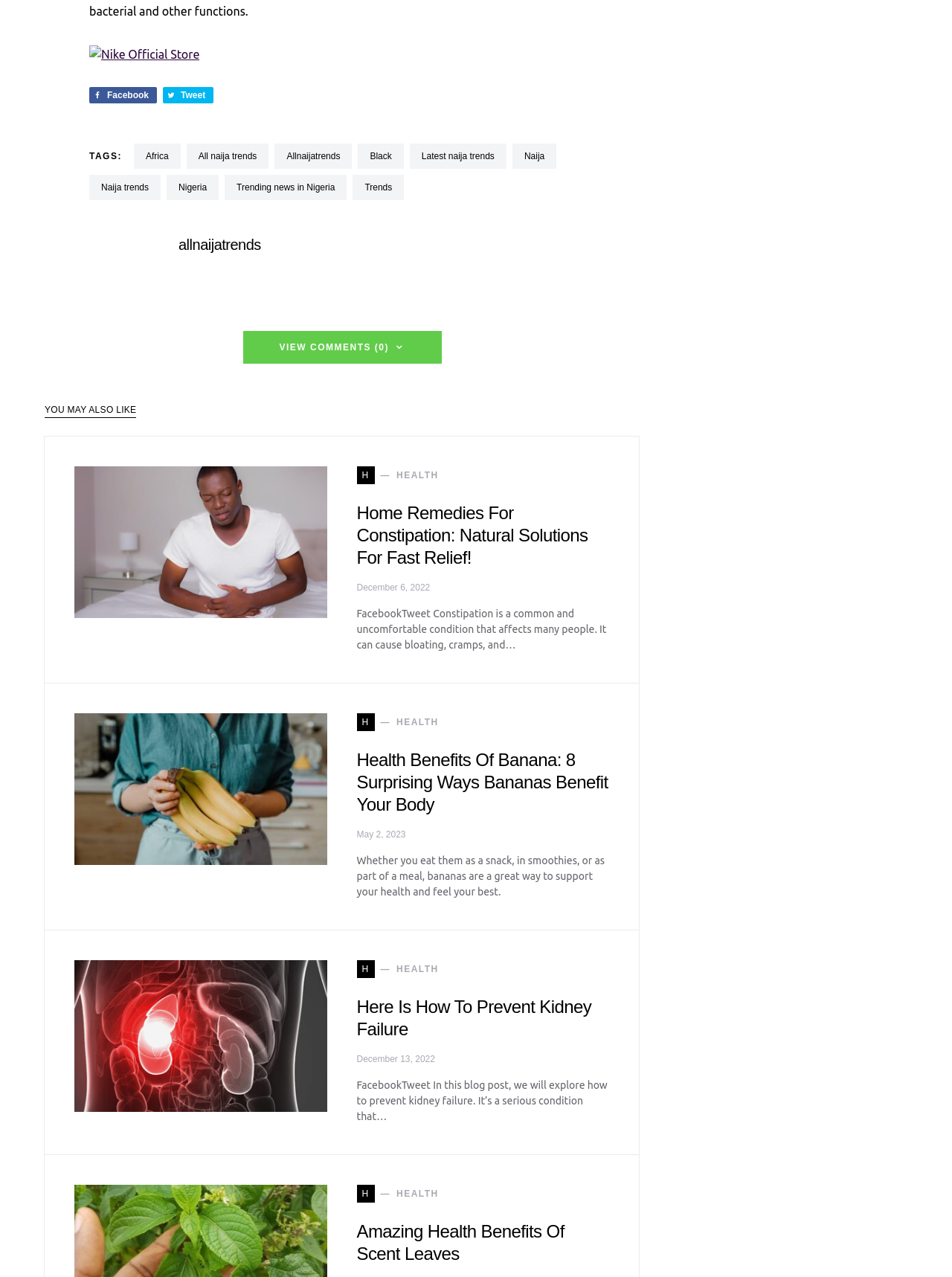Could you provide the bounding box coordinates for the portion of the screen to click to complete this instruction: "Read more about 'Home Remedies For Constipation'"?

[0.375, 0.394, 0.618, 0.444]